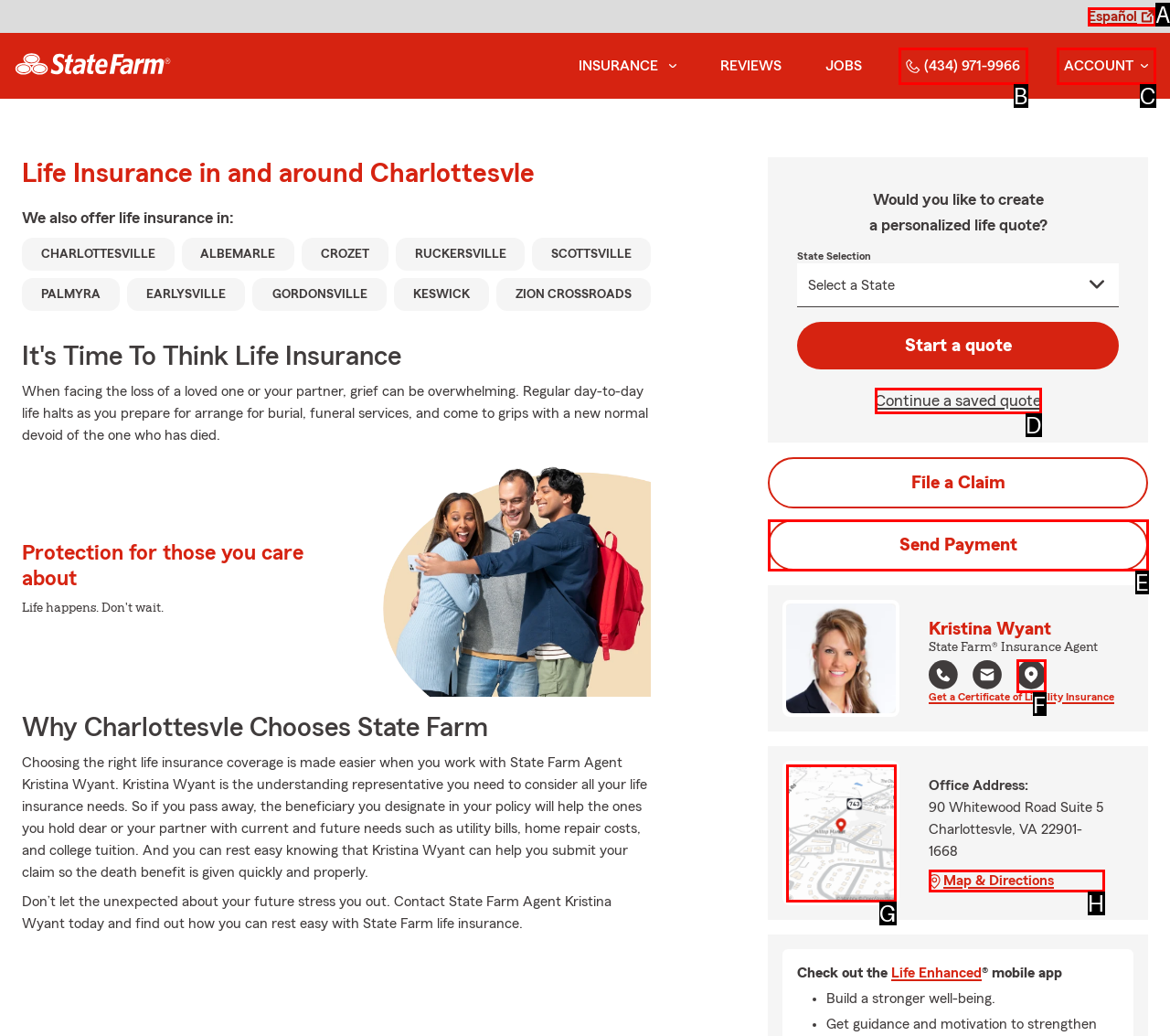To execute the task: View the map of agent's office location, which one of the highlighted HTML elements should be clicked? Answer with the option's letter from the choices provided.

F